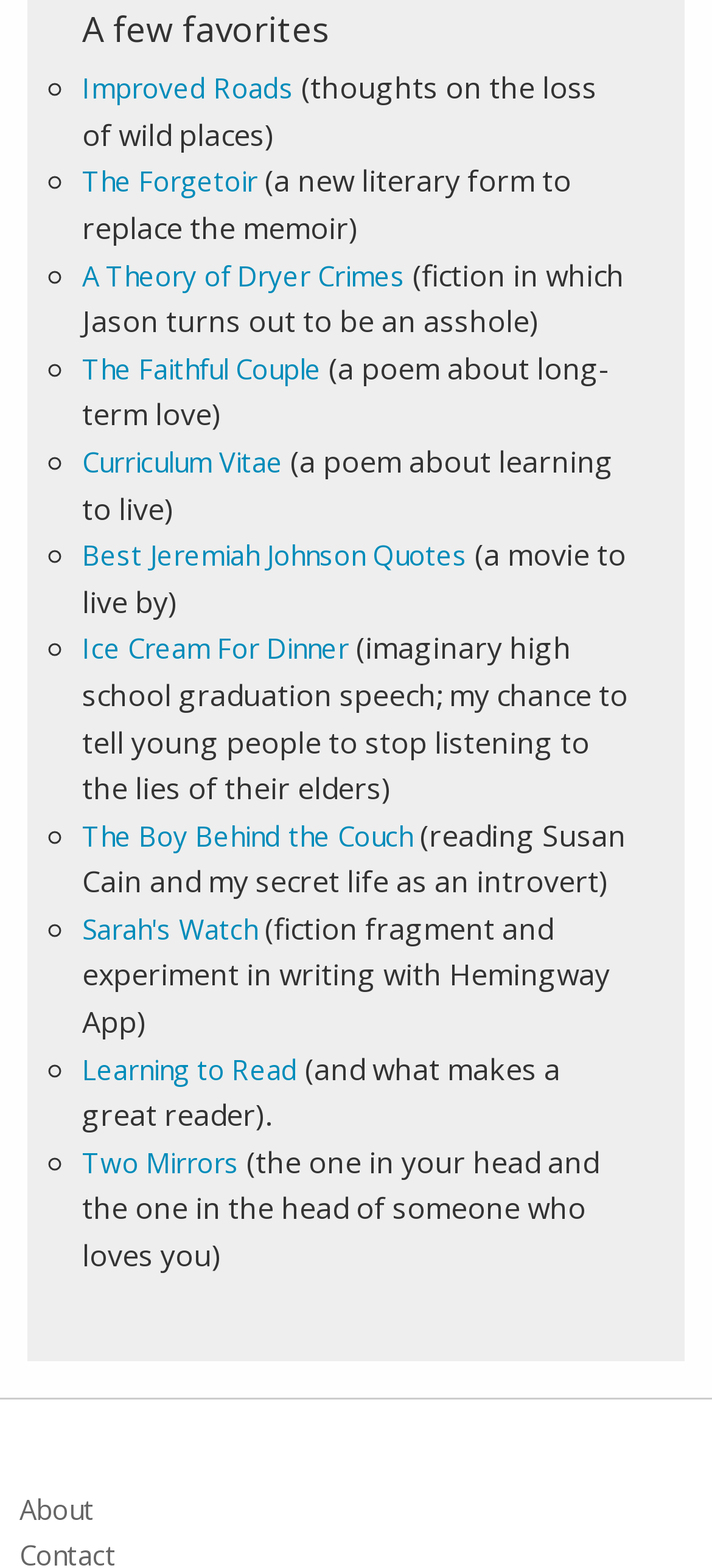Please locate the bounding box coordinates of the region I need to click to follow this instruction: "explore 'A Theory of Dryer Crimes'".

[0.115, 0.164, 0.569, 0.187]